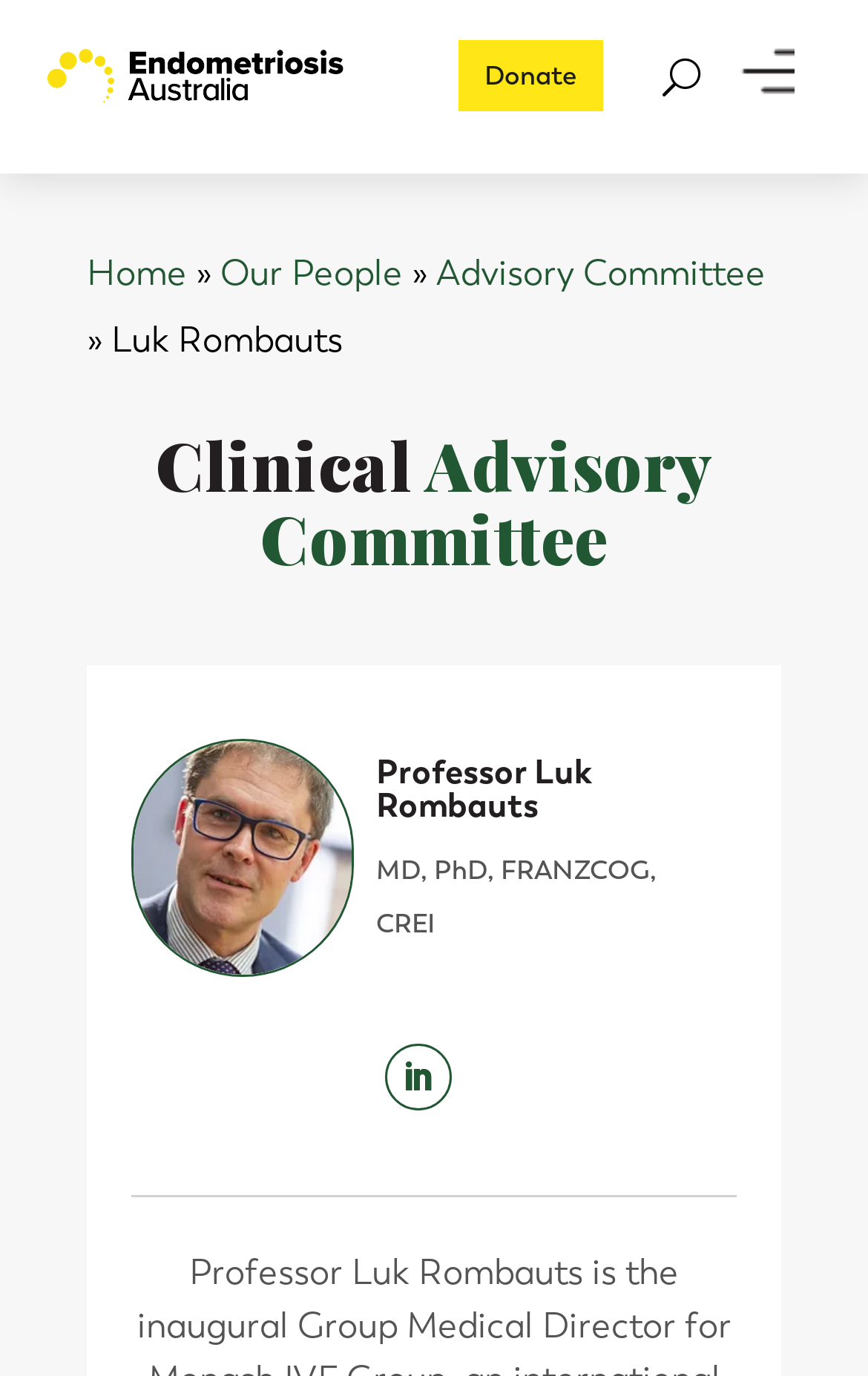Respond with a single word or phrase to the following question:
What is the profession of Luk Rombauts?

Clinical